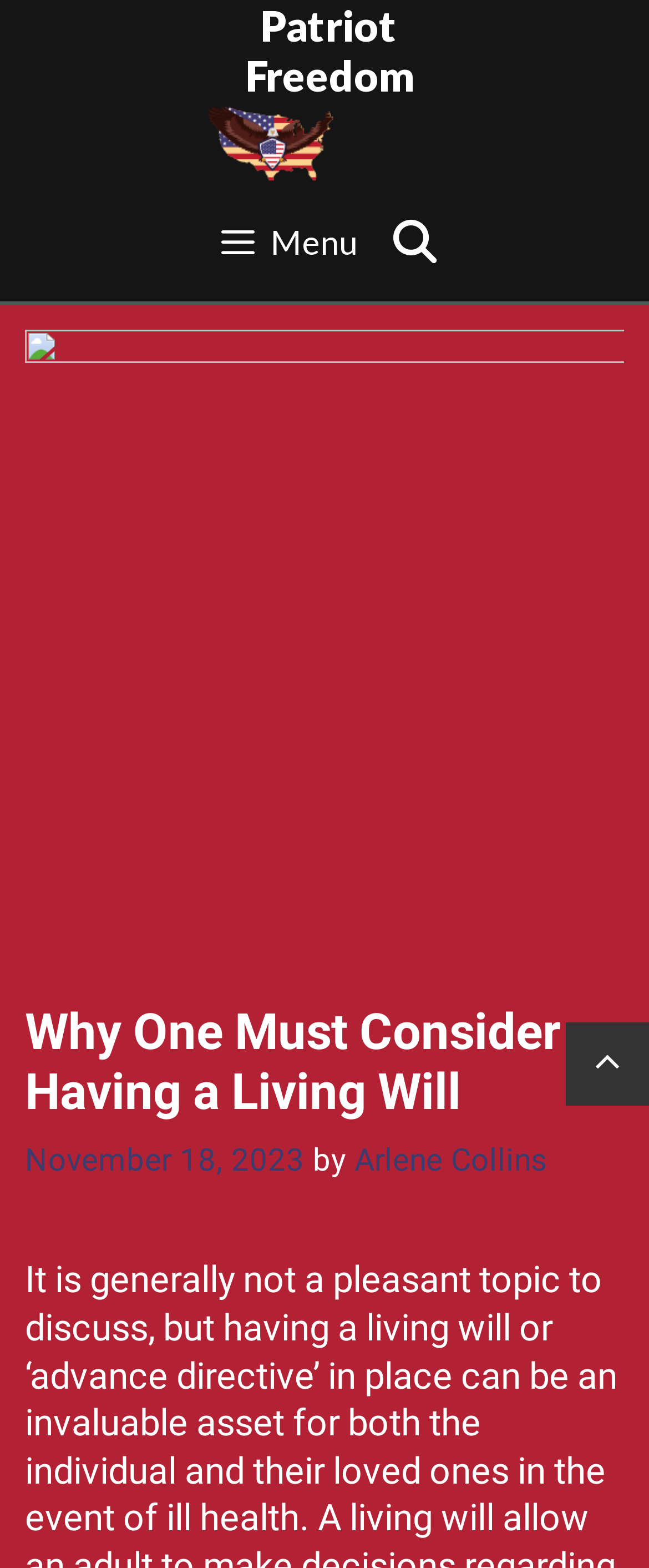Determine and generate the text content of the webpage's headline.

Why One Must Consider Having a Living Will